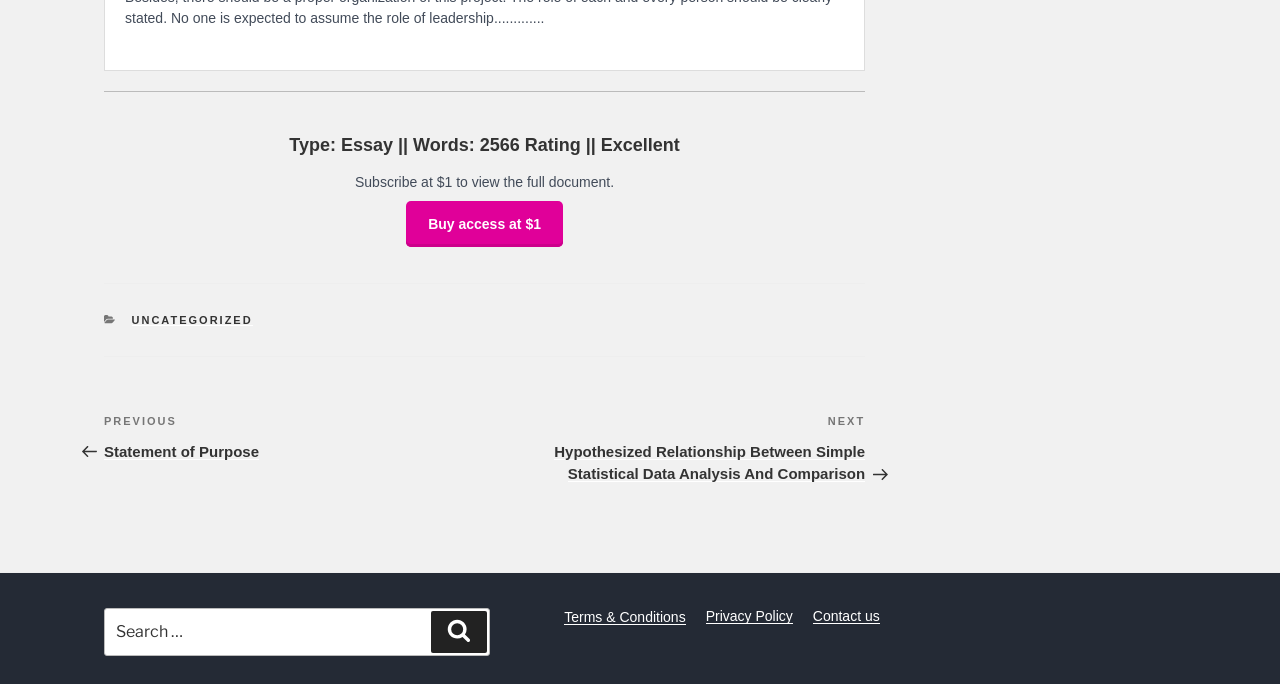What is the category of the post?
Please provide a comprehensive answer based on the details in the screenshot.

The category of the post can be found in the link element with the text 'UNCATEGORIZED' located in the footer section of the webpage.